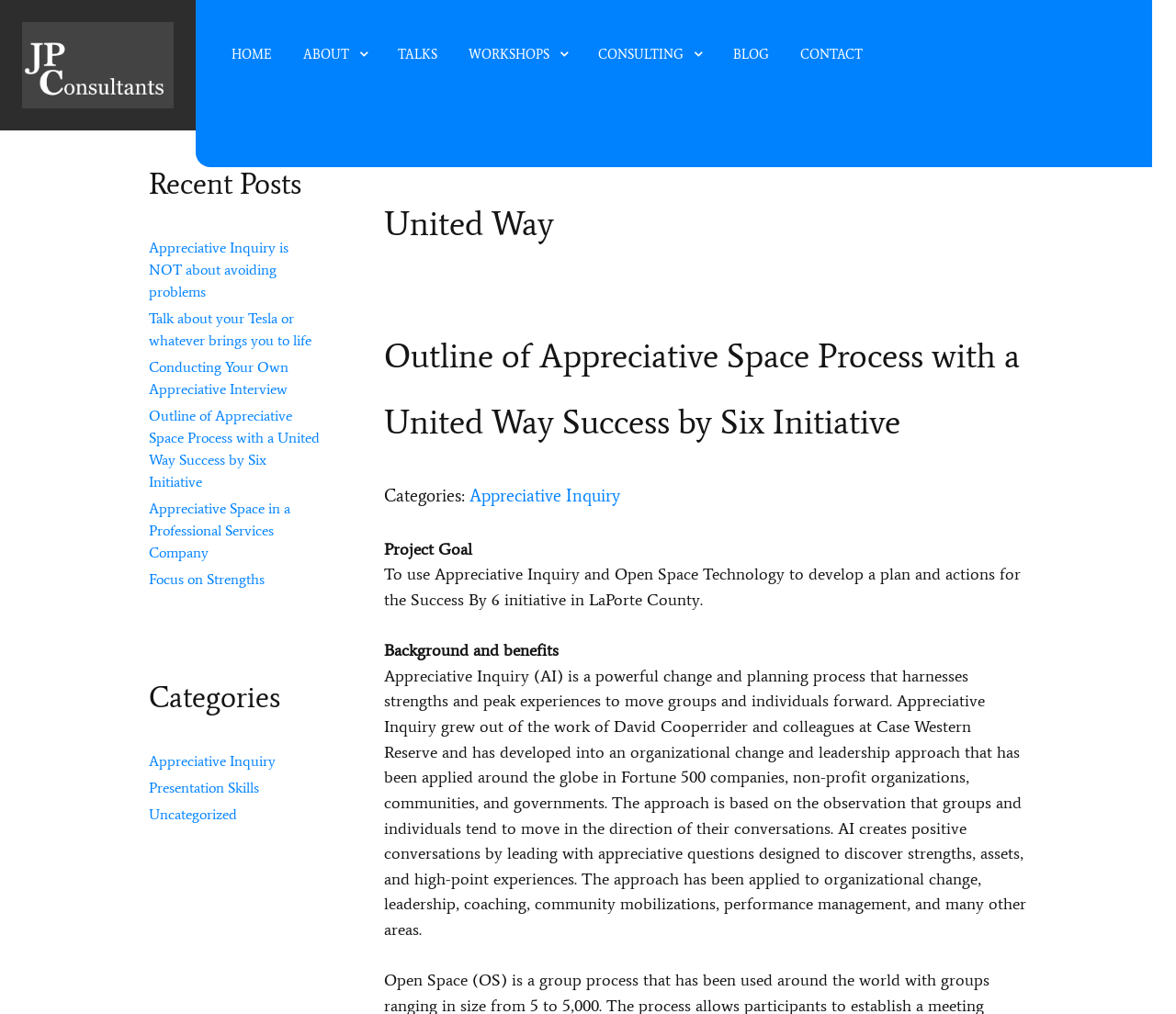Please determine the bounding box coordinates of the element to click on in order to accomplish the following task: "view appreciative inquiry category". Ensure the coordinates are four float numbers ranging from 0 to 1, i.e., [left, top, right, bottom].

[0.127, 0.742, 0.234, 0.759]